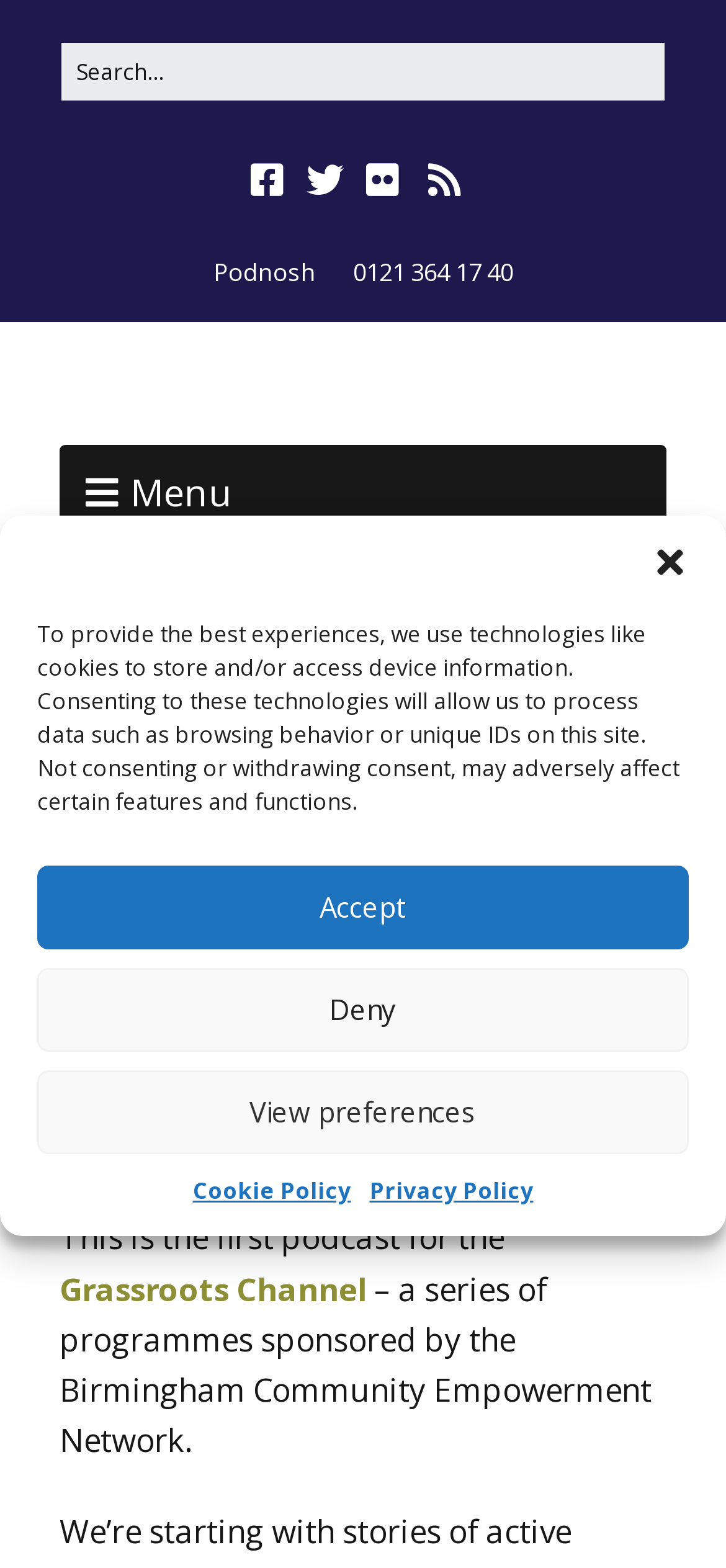Please determine the bounding box coordinates of the area that needs to be clicked to complete this task: 'Search for something'. The coordinates must be four float numbers between 0 and 1, formatted as [left, top, right, bottom].

[0.082, 0.026, 0.918, 0.066]